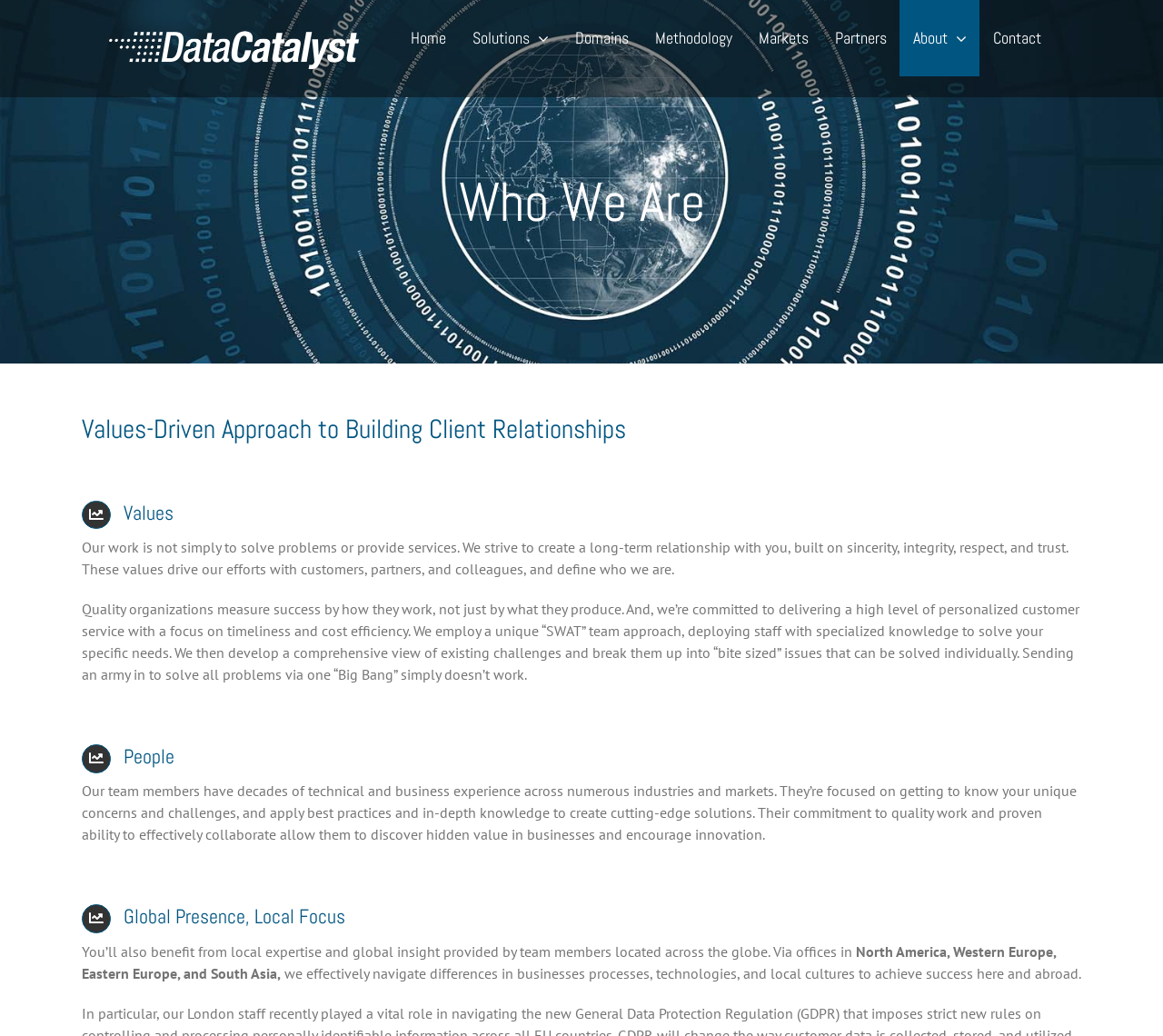How many main menu items are there?
Kindly offer a comprehensive and detailed response to the question.

The main menu items are listed horizontally below the logo, and they are 'Home', 'Solutions', 'Domains', 'Methodology', 'Markets', 'Partners', 'About', and 'Contact'. There are 8 items in total.